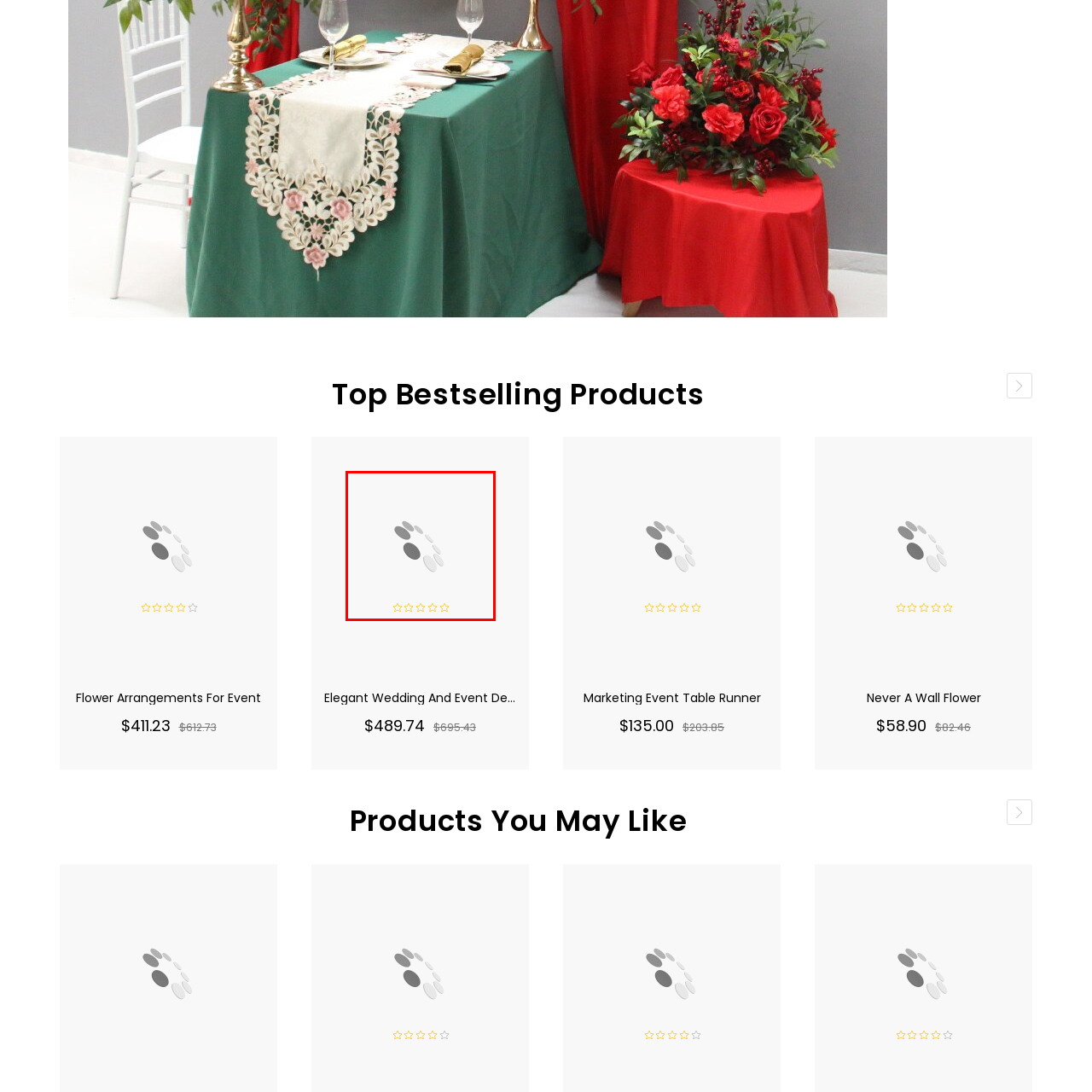View the part of the image surrounded by red, What category is the arrangement highlighted under? Respond with a concise word or phrase.

Elegant Wedding And Event Decor